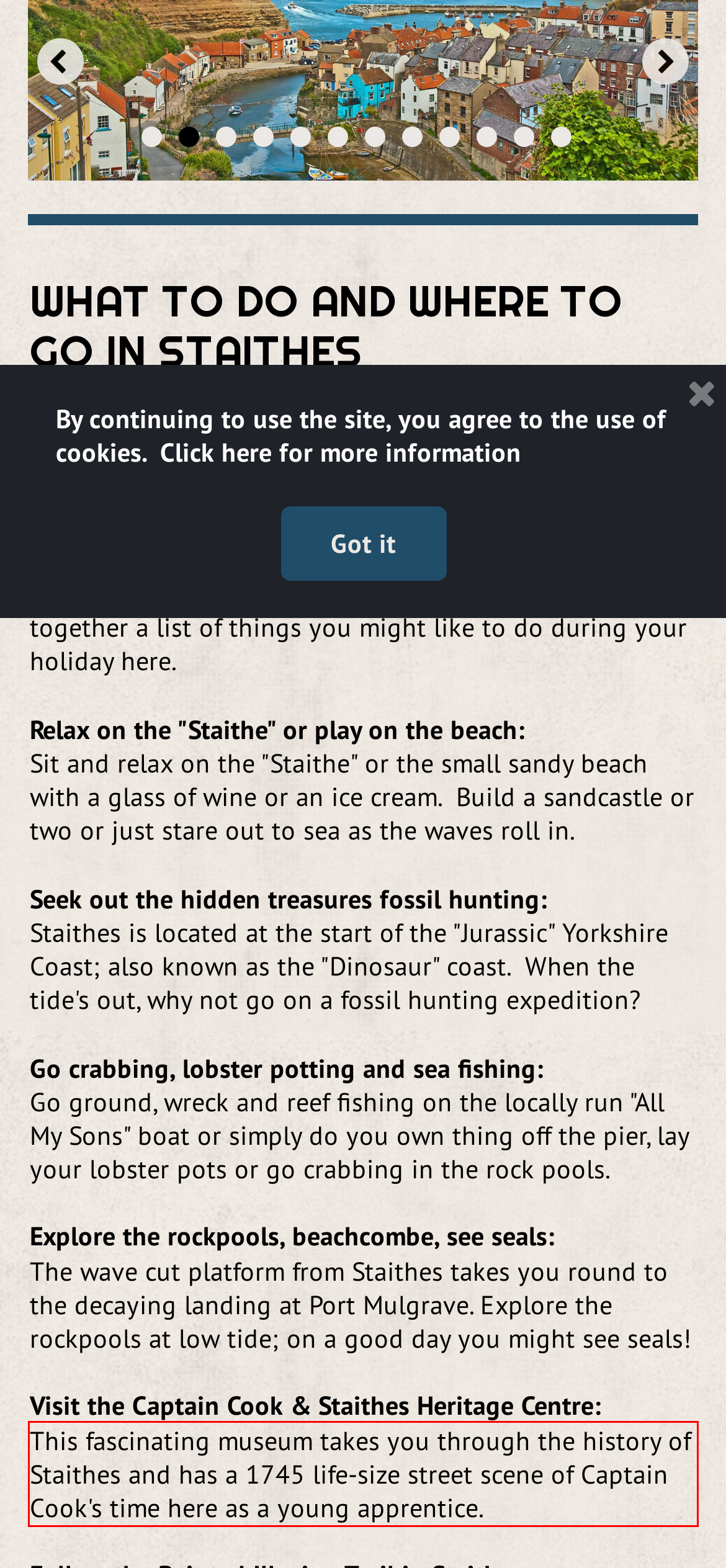Analyze the screenshot of a webpage where a red rectangle is bounding a UI element. Extract and generate the text content within this red bounding box.

This fascinating museum takes you through the history of Staithes and has a 1745 life-size street scene of Captain Cook's time here as a young apprentice.